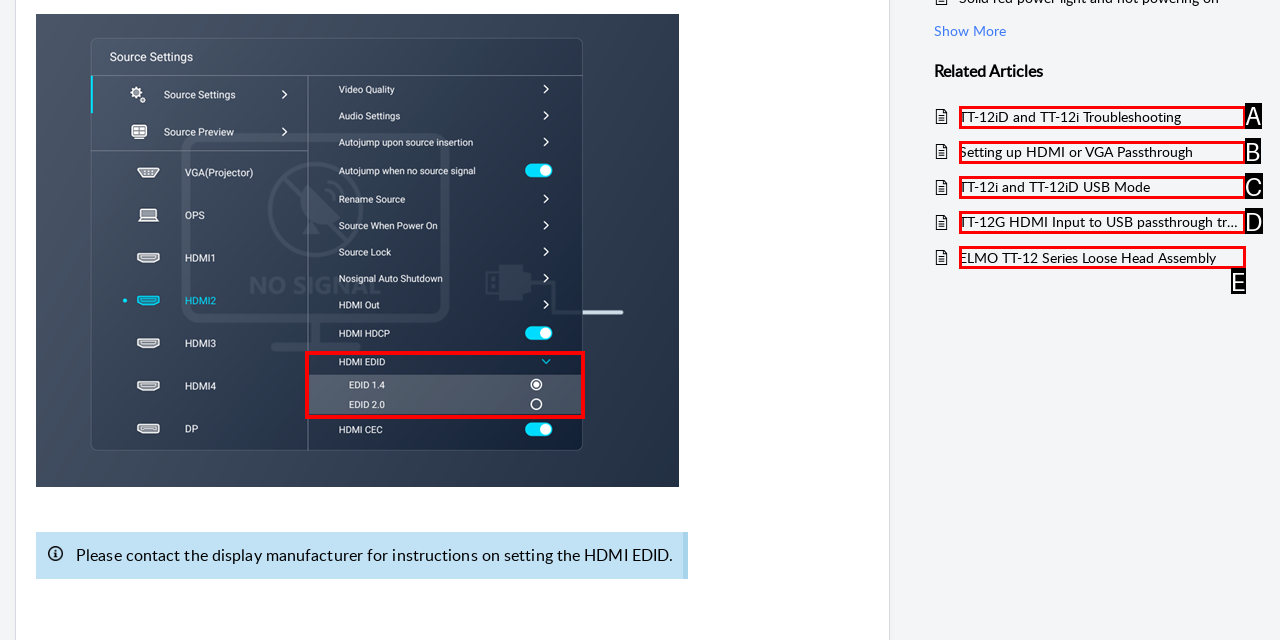Identify the UI element that best fits the description: TT-12iD and TT-12i Troubleshooting
Respond with the letter representing the correct option.

A